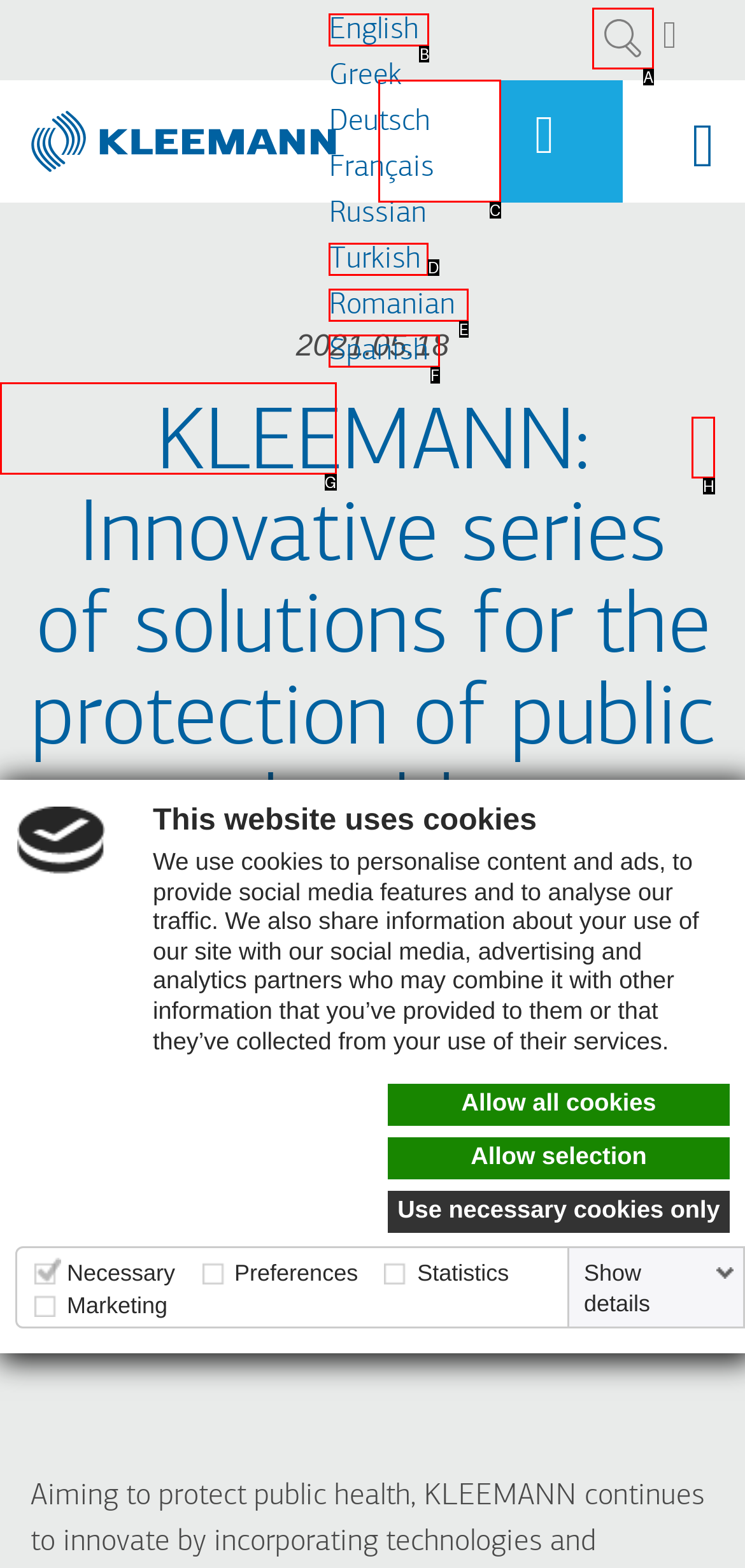Select the letter of the UI element that matches this task: Go to the Portal
Provide the answer as the letter of the correct choice.

C